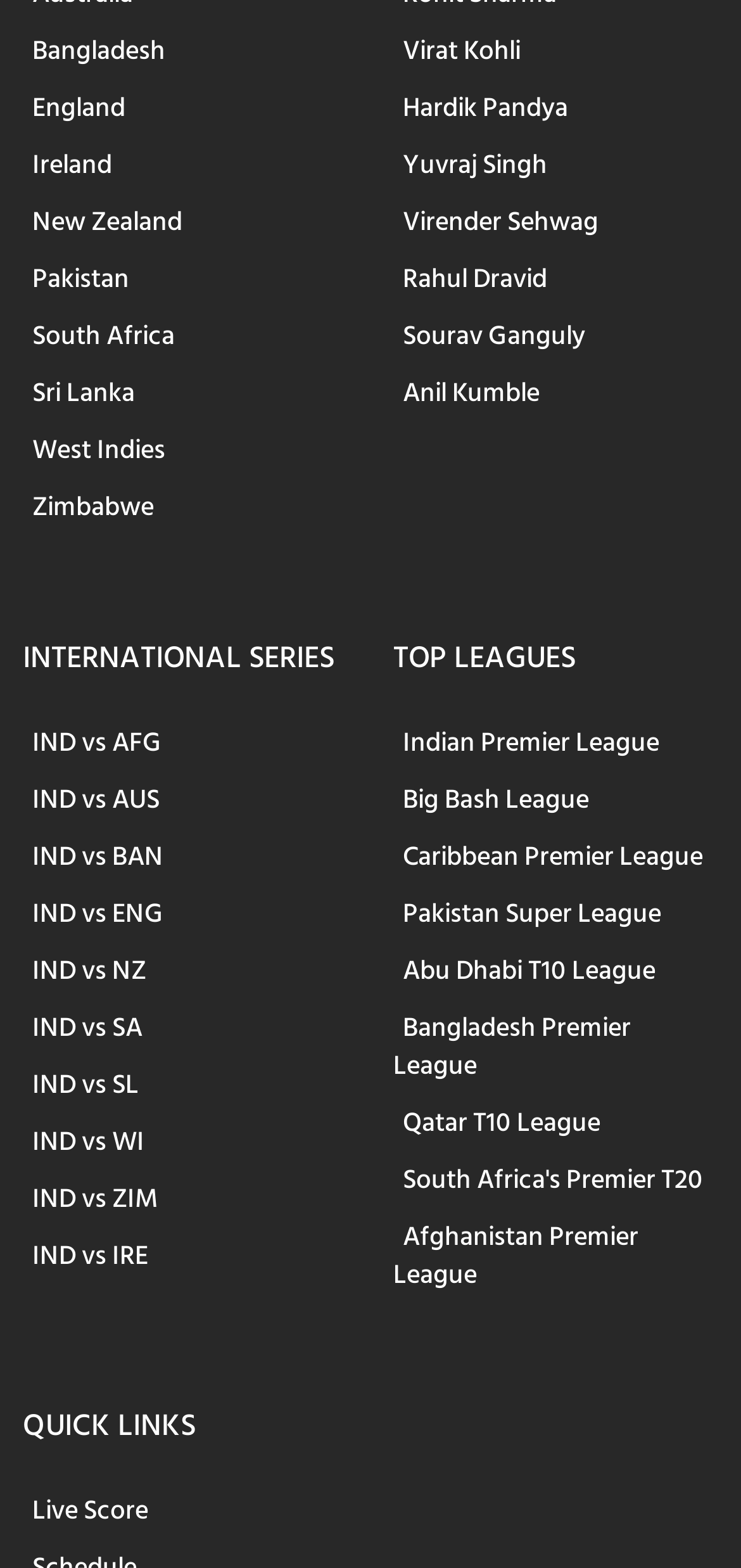Extract the bounding box coordinates of the UI element described by: "Zimbabwe". The coordinates should include four float numbers ranging from 0 to 1, e.g., [left, top, right, bottom].

[0.031, 0.304, 0.221, 0.344]